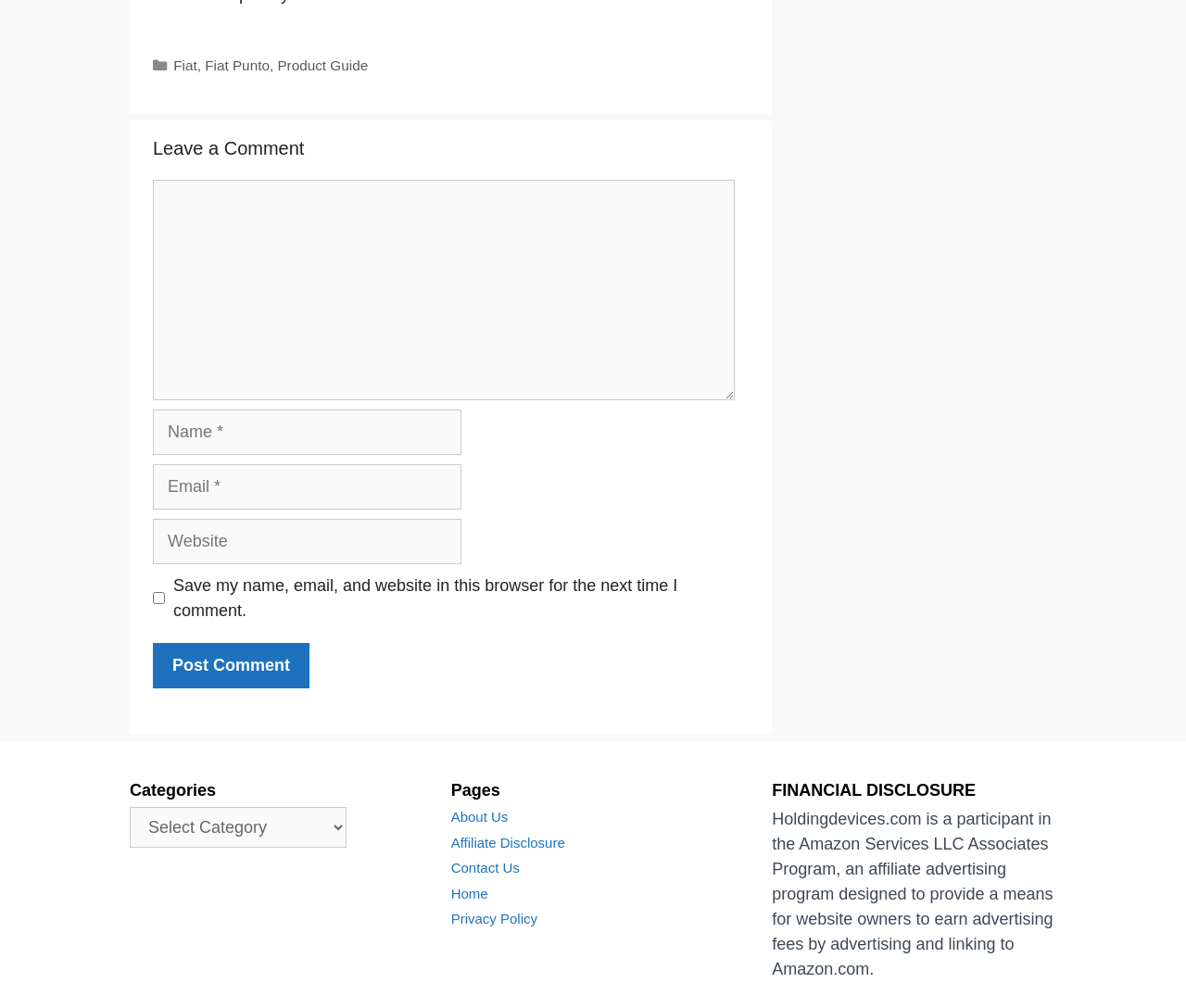Please determine the bounding box coordinates for the UI element described as: "Contact Us".

[0.38, 0.853, 0.438, 0.869]